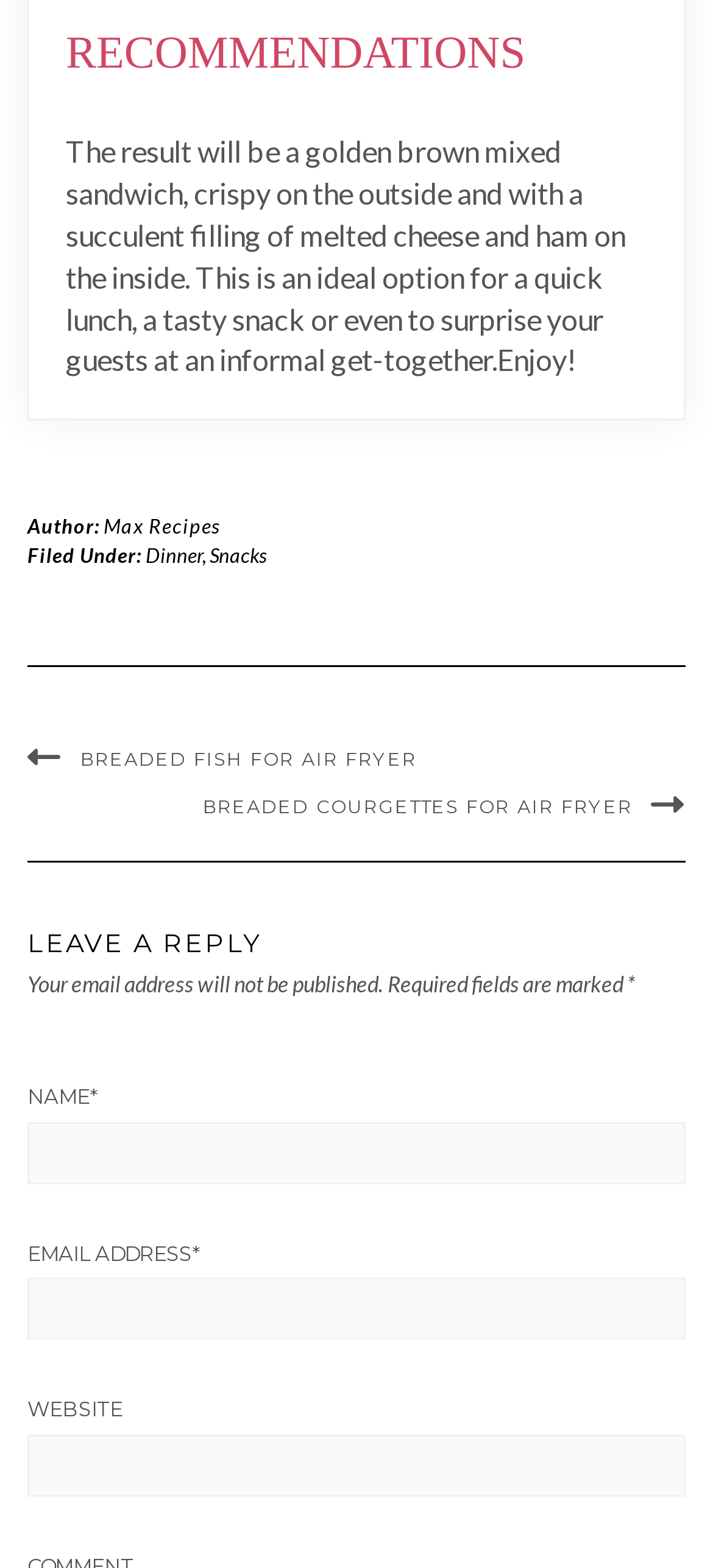Could you provide the bounding box coordinates for the portion of the screen to click to complete this instruction: "Click on the 'BREADED FISH FOR AIR FRYER' link"?

[0.038, 0.476, 0.585, 0.492]